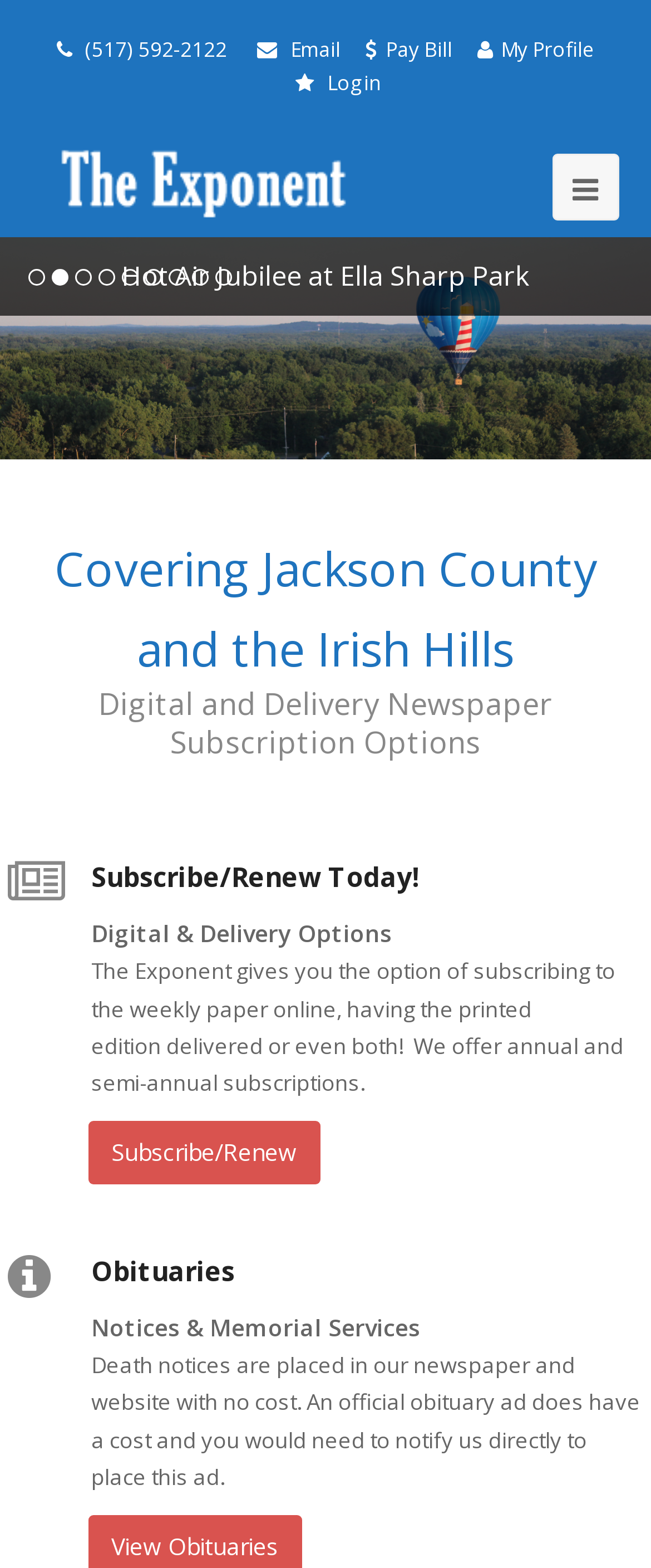What is the topic of the 100th anniversary celebration?
Refer to the image and offer an in-depth and detailed answer to the question.

I found the topic of the 100th anniversary celebration by looking at the image with the text '100th Anniversary celebration at YMCA Storer Camp', which suggests that the celebration is related to YMCA Storer Camp.